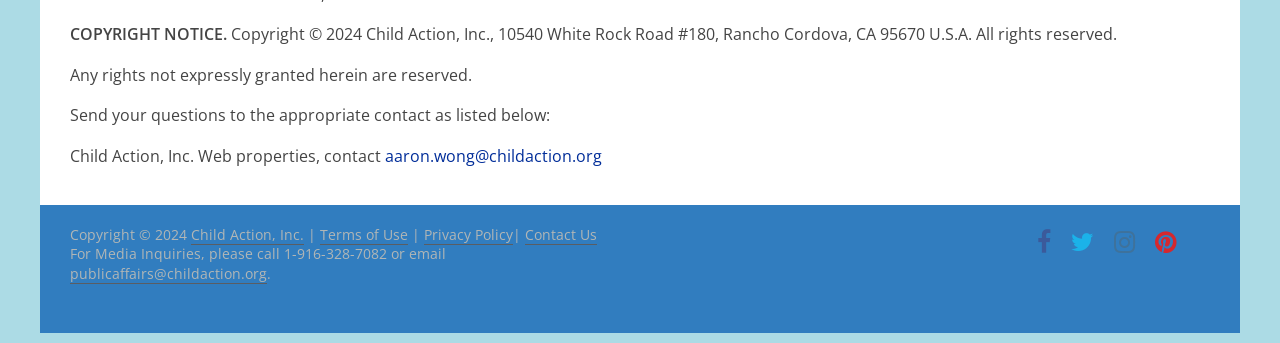Please provide the bounding box coordinates for the UI element as described: "Child Action, Inc.". The coordinates must be four floats between 0 and 1, represented as [left, top, right, bottom].

[0.149, 0.655, 0.238, 0.713]